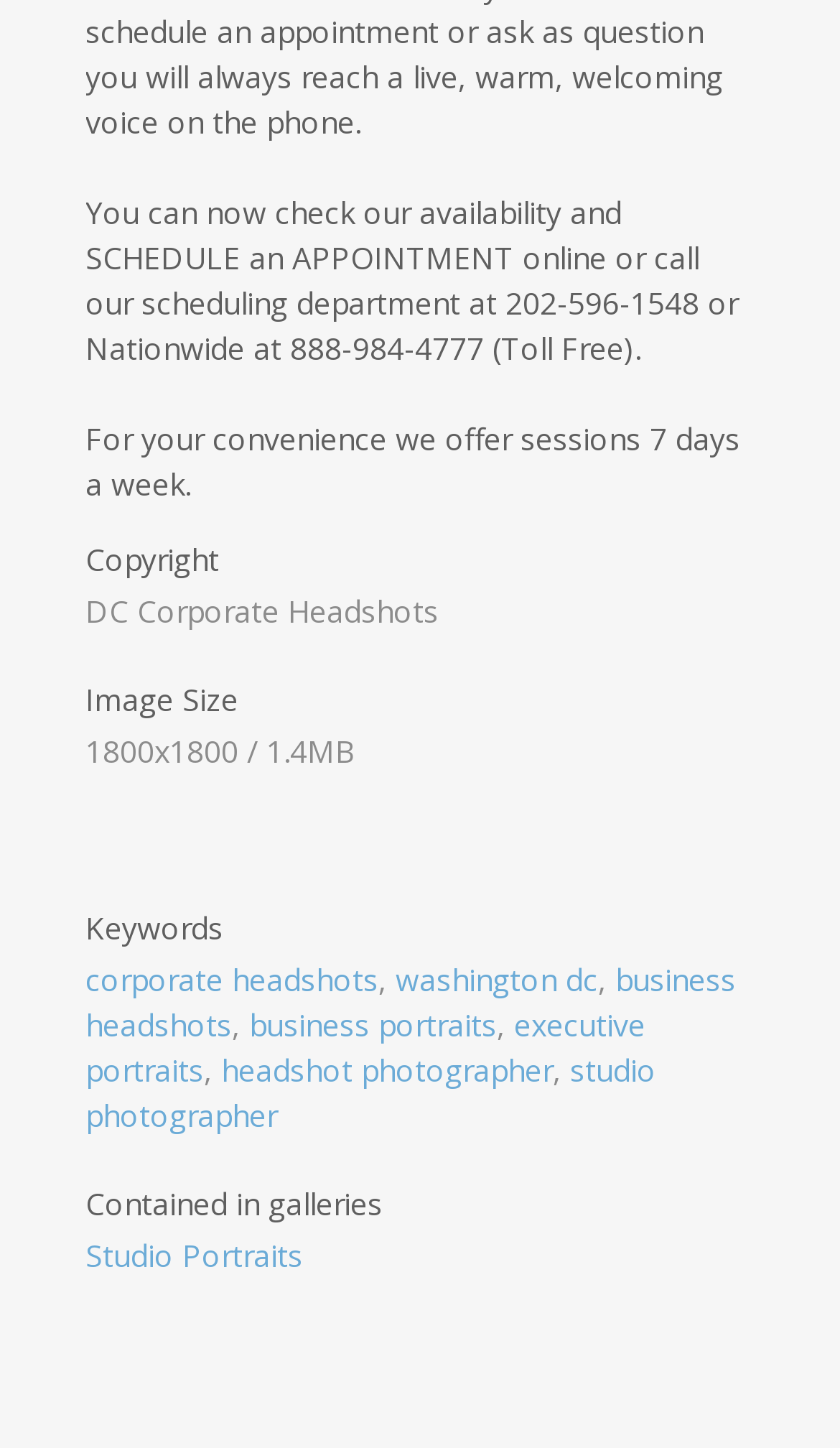Please identify the bounding box coordinates of the element that needs to be clicked to perform the following instruction: "Select the letter R".

None